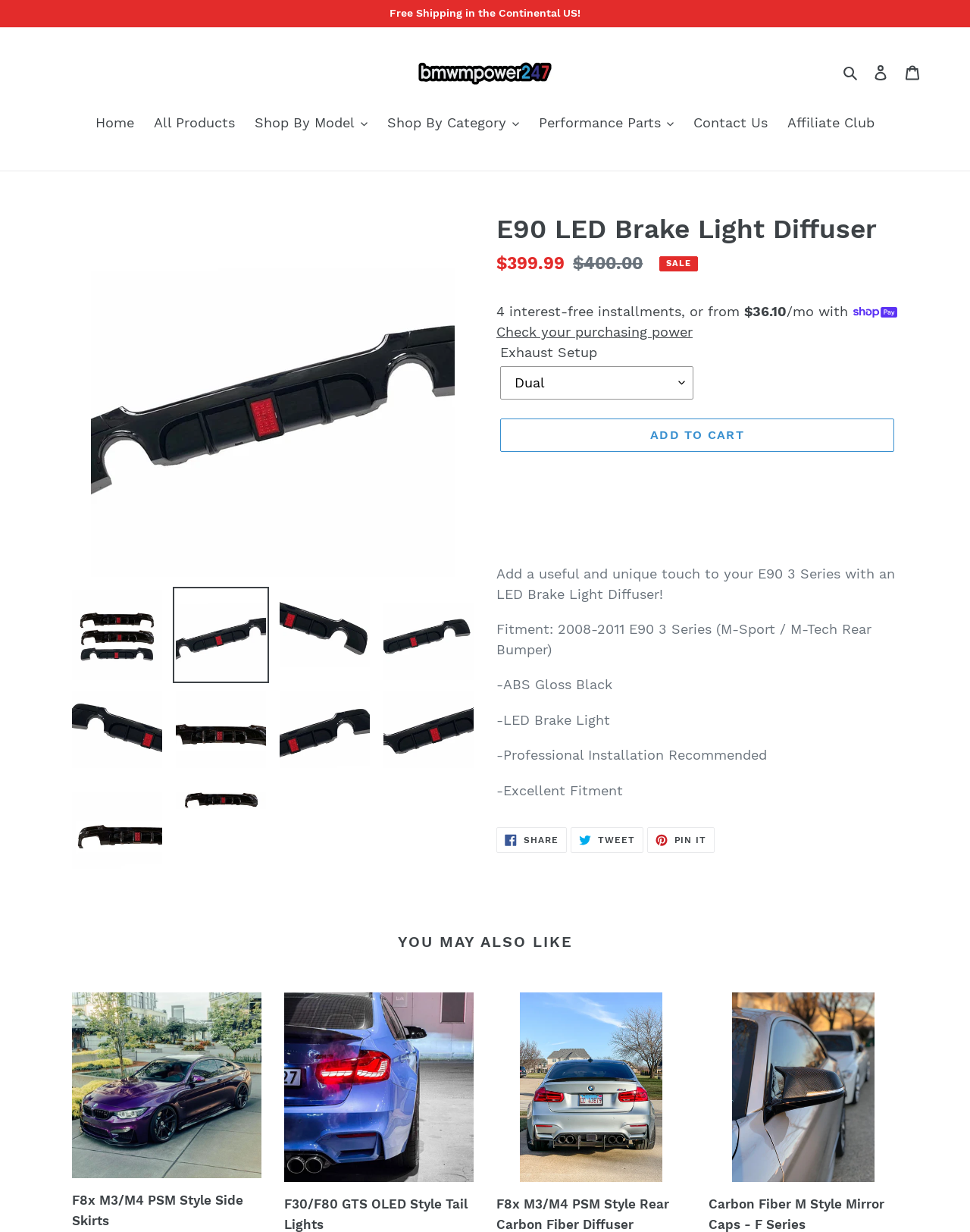Respond to the following question using a concise word or phrase: 
How many interest-free installments are available for the E90 LED Brake Light Diffuser?

4